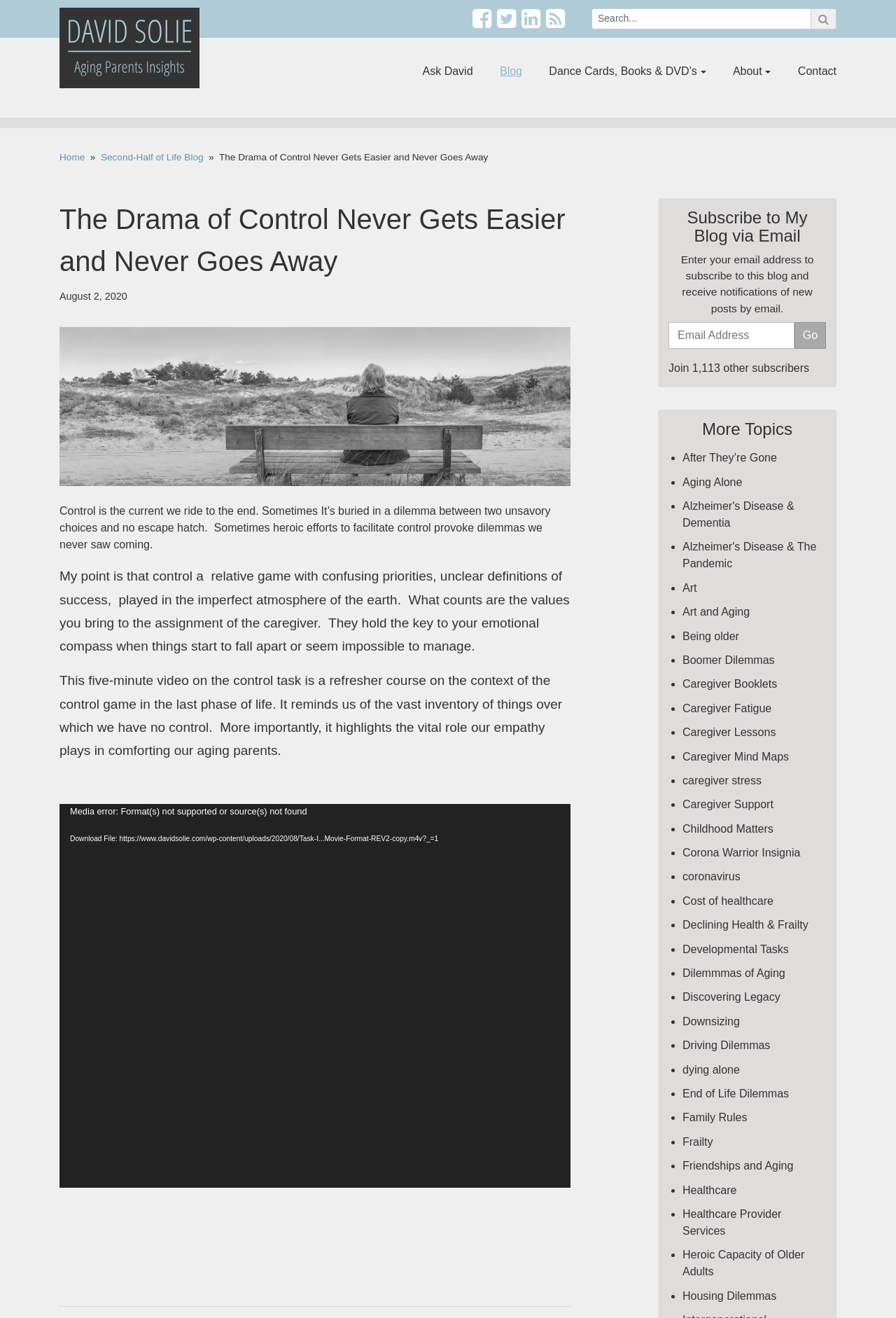Specify the bounding box coordinates of the area to click in order to follow the given instruction: "Search for something."

[0.66, 0.006, 0.934, 0.022]